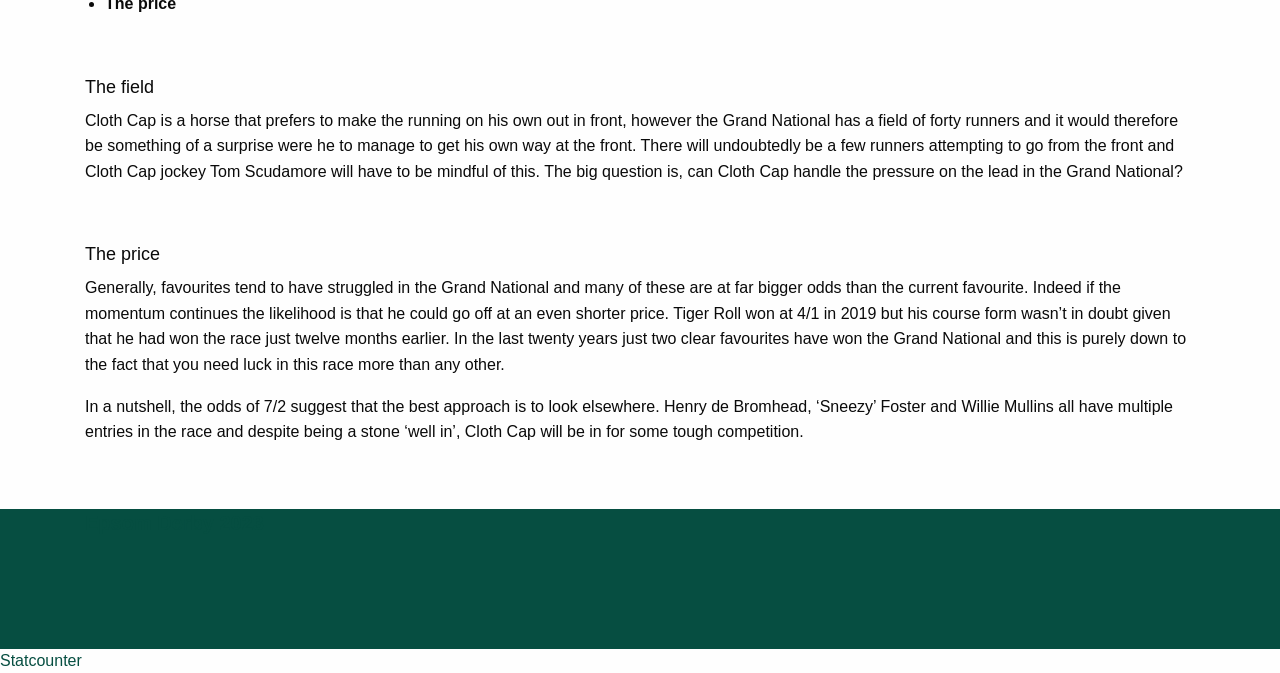Please provide a comprehensive answer to the question below using the information from the image: How many clear favourites have won the Grand National in the last twenty years?

This information is mentioned in the second paragraph, where it says 'In the last twenty years just two clear favourites have won the Grand National...'.